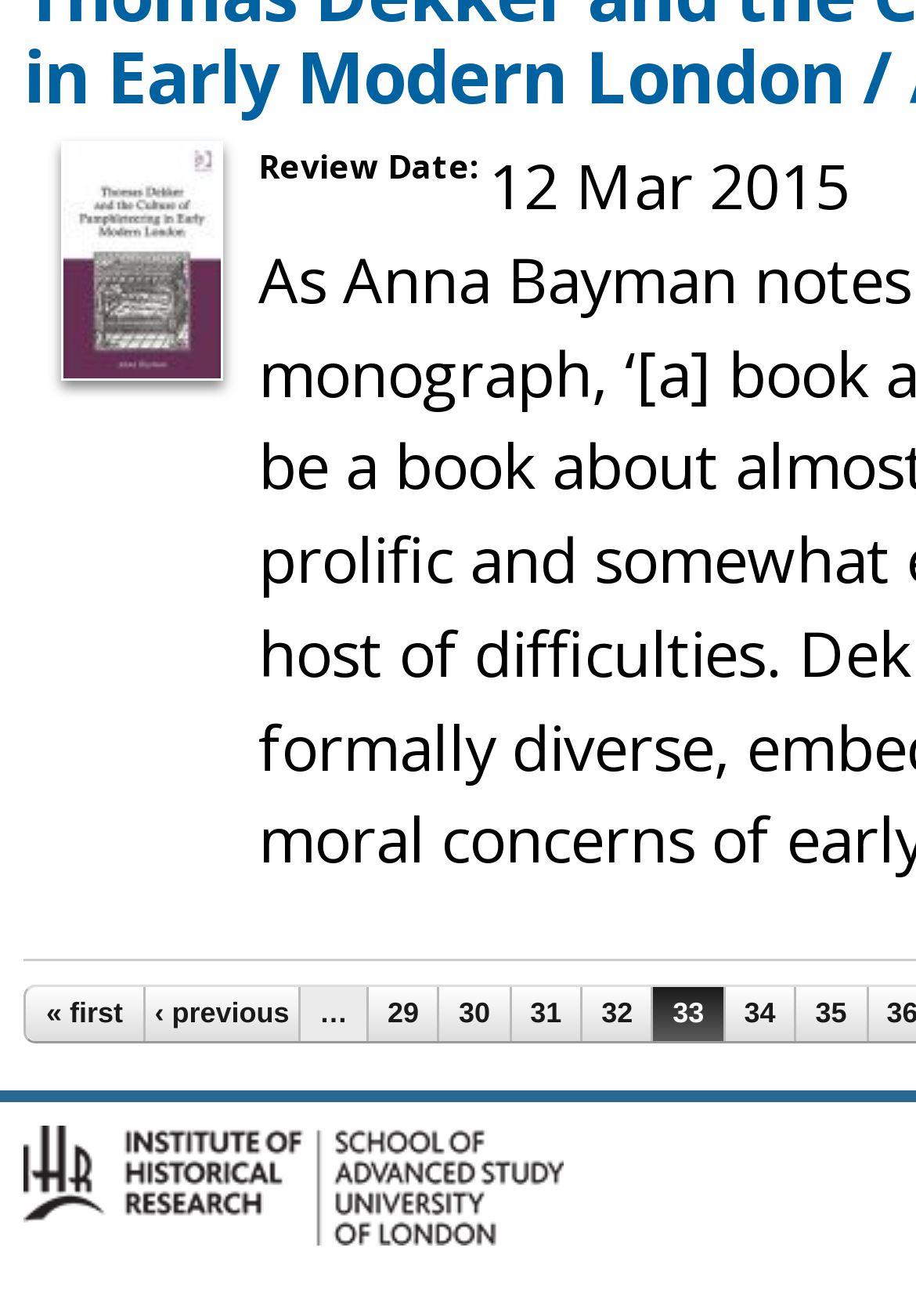What is the logo at the bottom?
Carefully analyze the image and provide a thorough answer to the question.

I found the image element with the description 'IHR Logo' at the bottom of the page, which is a link element with the text 'IHR Logo'.